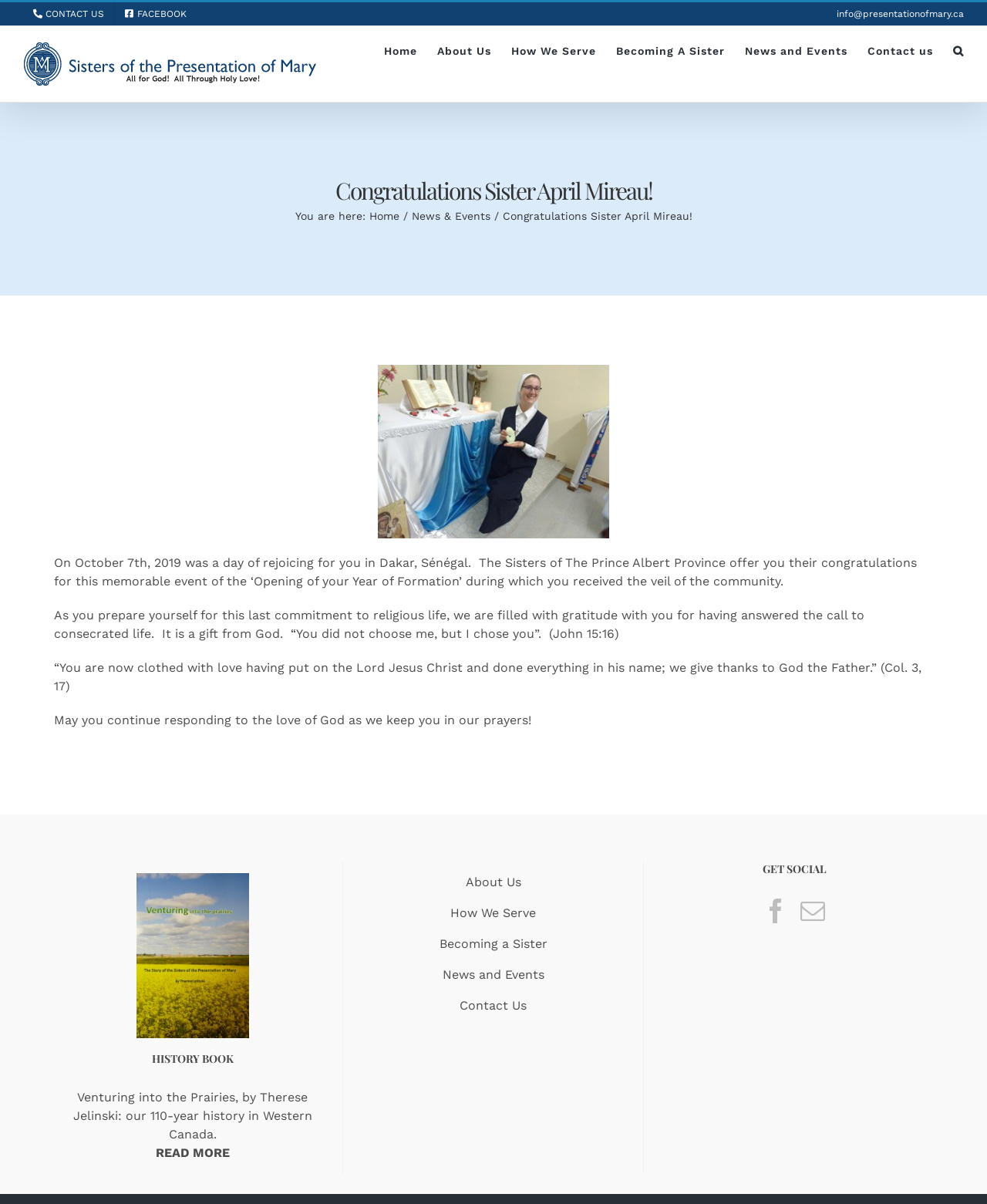Please identify the bounding box coordinates for the region that you need to click to follow this instruction: "Click the 'READ MORE' link".

[0.157, 0.951, 0.232, 0.964]